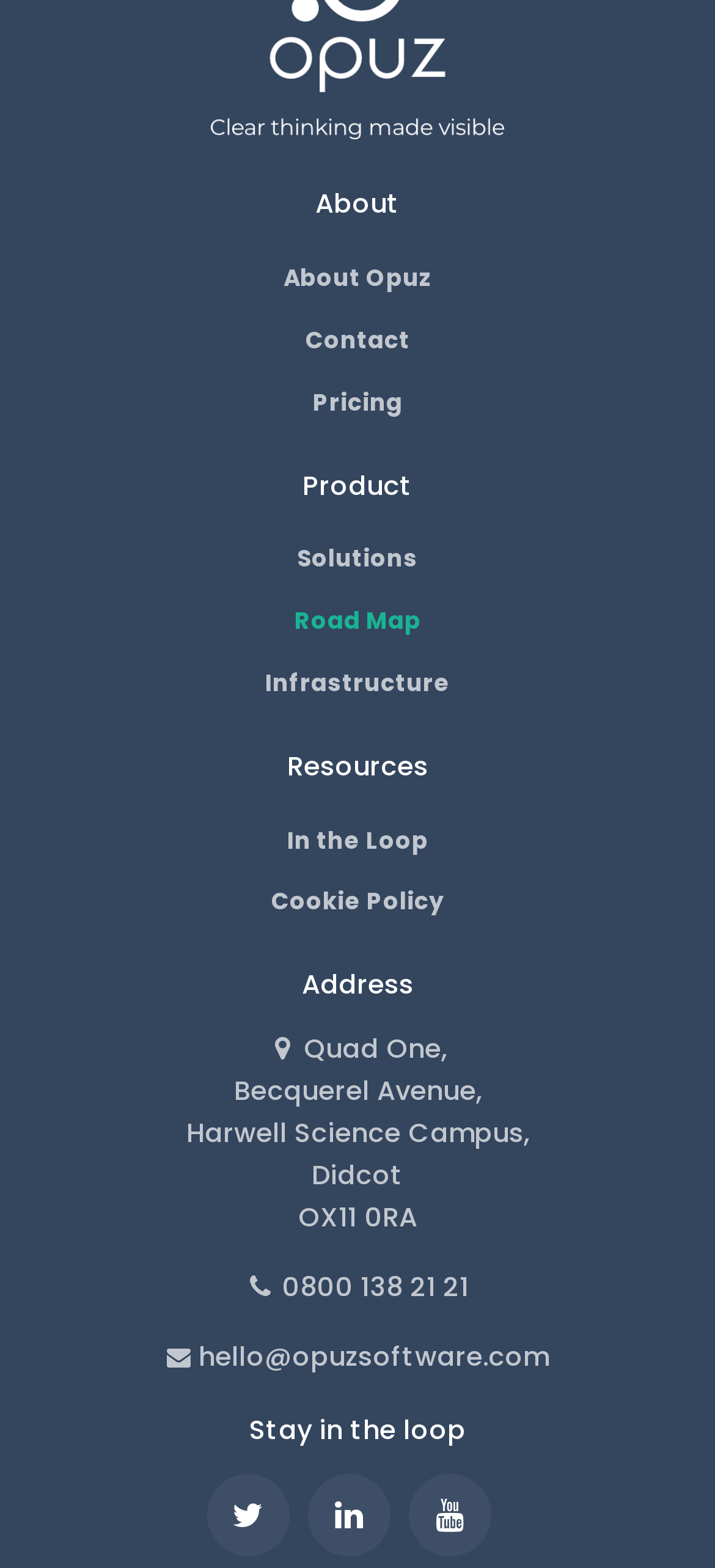How can I contact the company?
Answer briefly with a single word or phrase based on the image.

Phone or email